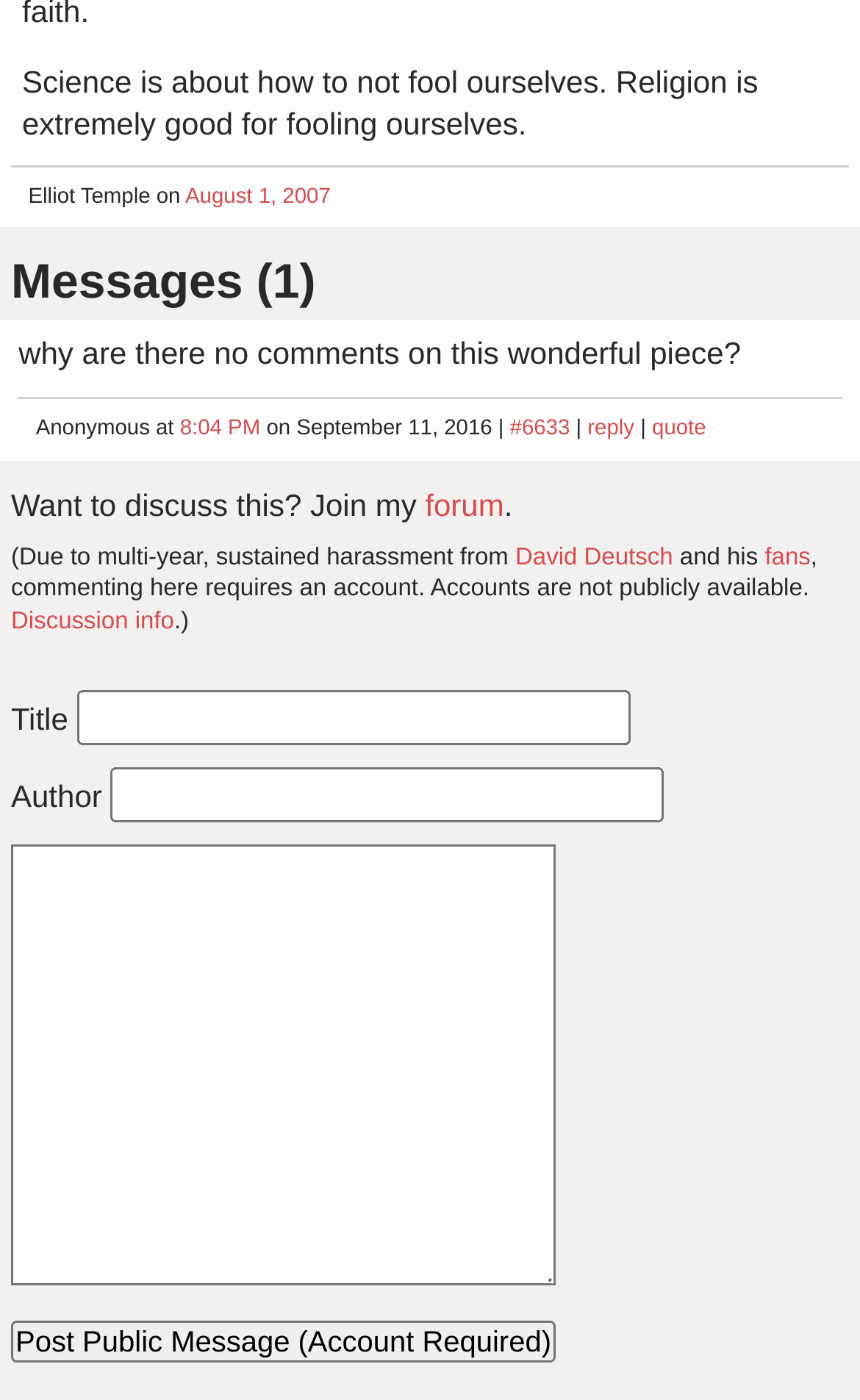What is required to comment on this webpage?
Can you offer a detailed and complete answer to this question?

According to the StaticText element, commenting on this webpage requires an account, and accounts are not publicly available due to harassment from David Deutsch and his fans.